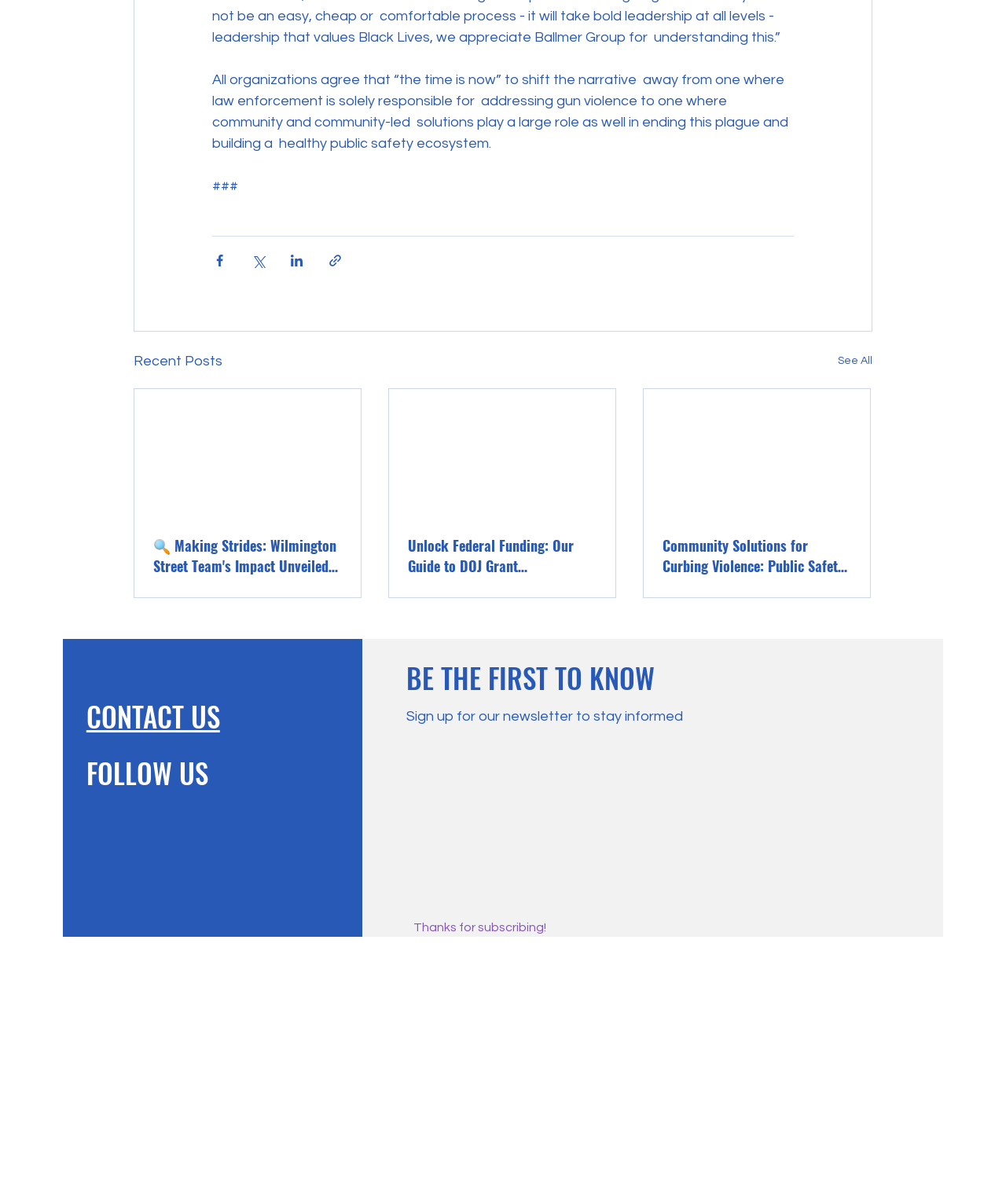Identify the bounding box for the element characterized by the following description: "aria-label="Instagram"".

[0.297, 0.664, 0.327, 0.689]